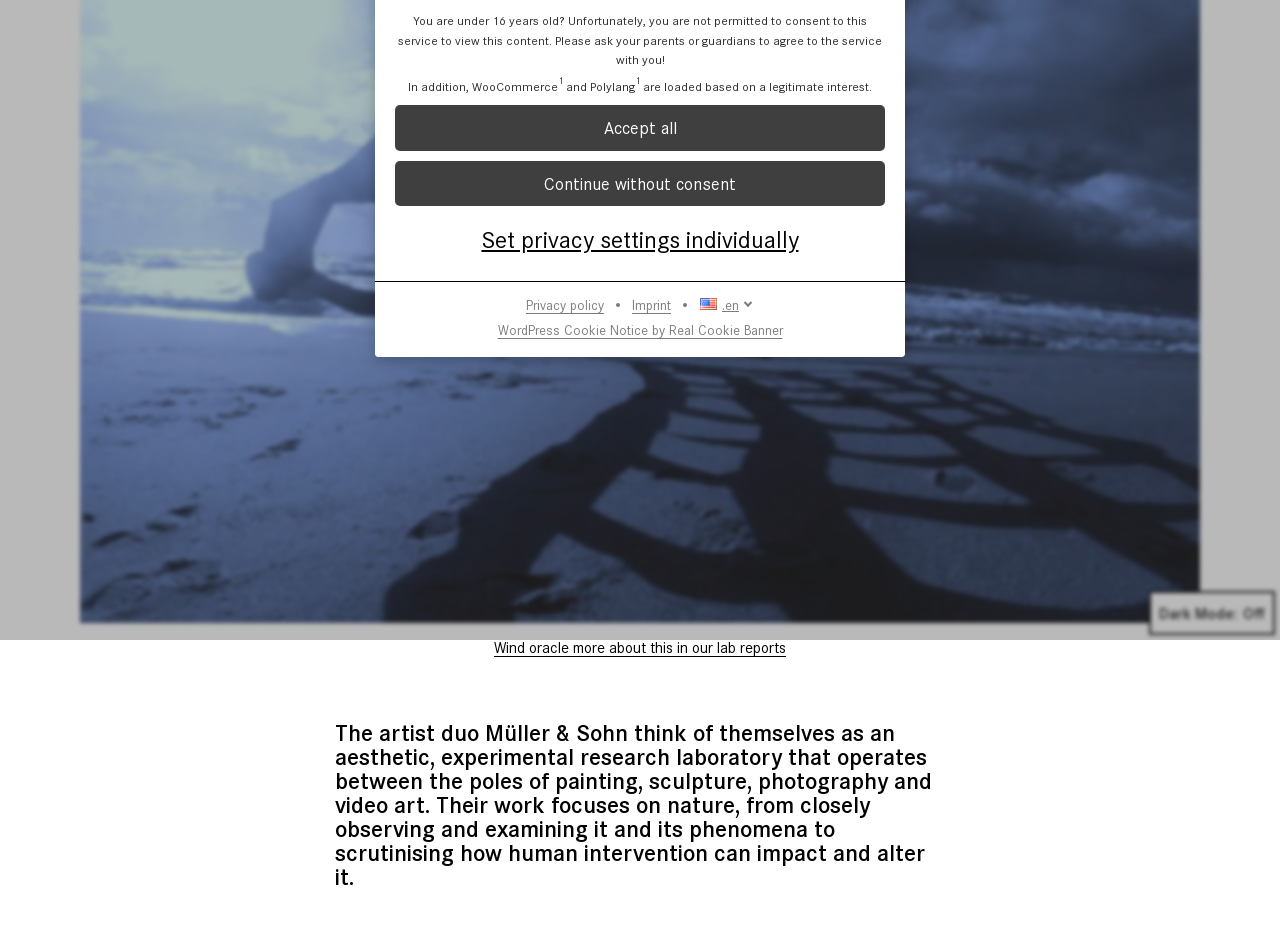Provide the bounding box coordinates of the UI element that matches the description: "Continue without consent".

[0.309, 0.17, 0.691, 0.218]